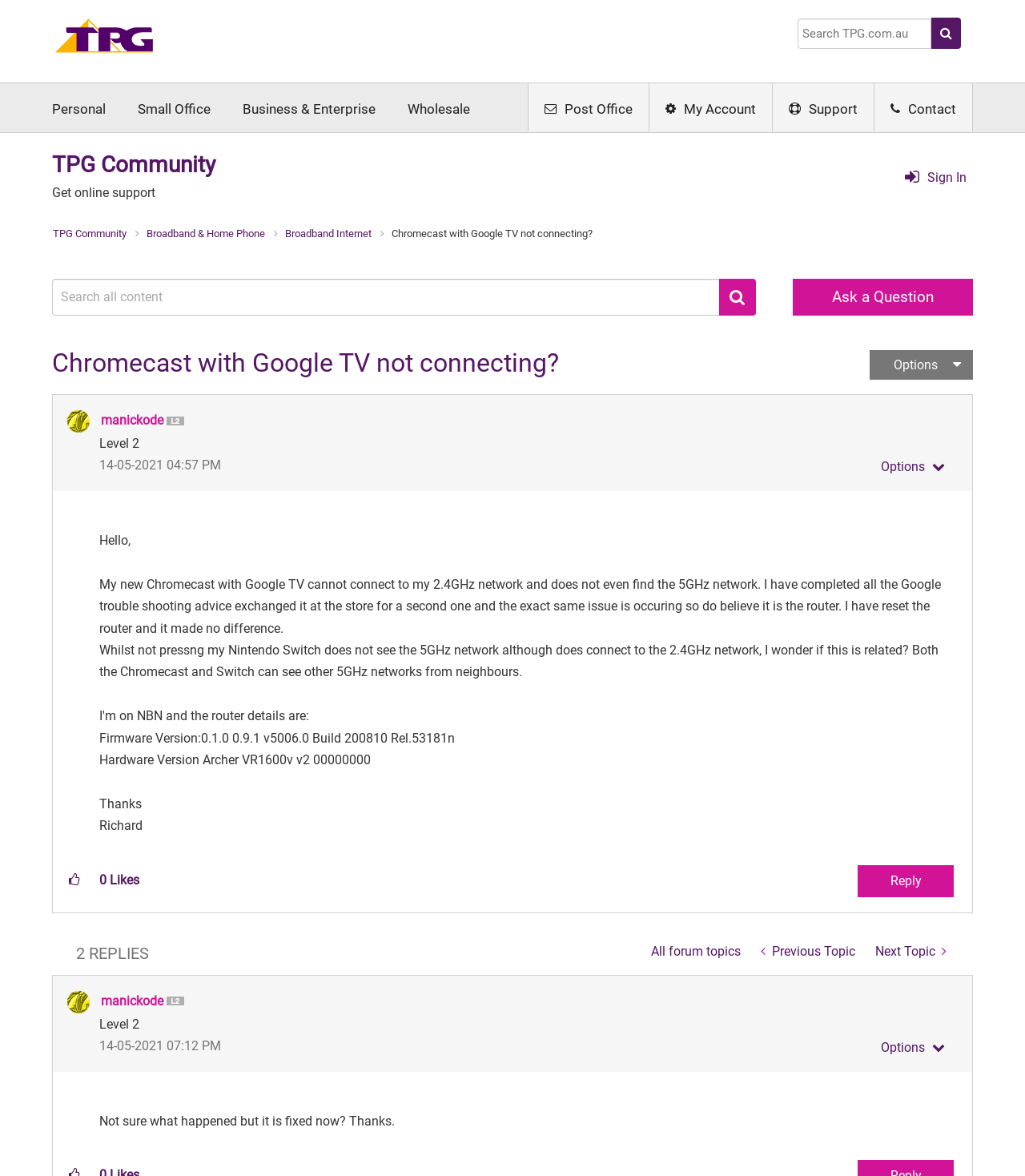Provide a short answer to the following question with just one word or phrase: What is the firmware version mentioned in the post?

0.1.0 0.9.1 v5006.0 Build 200810 Rel.53181n